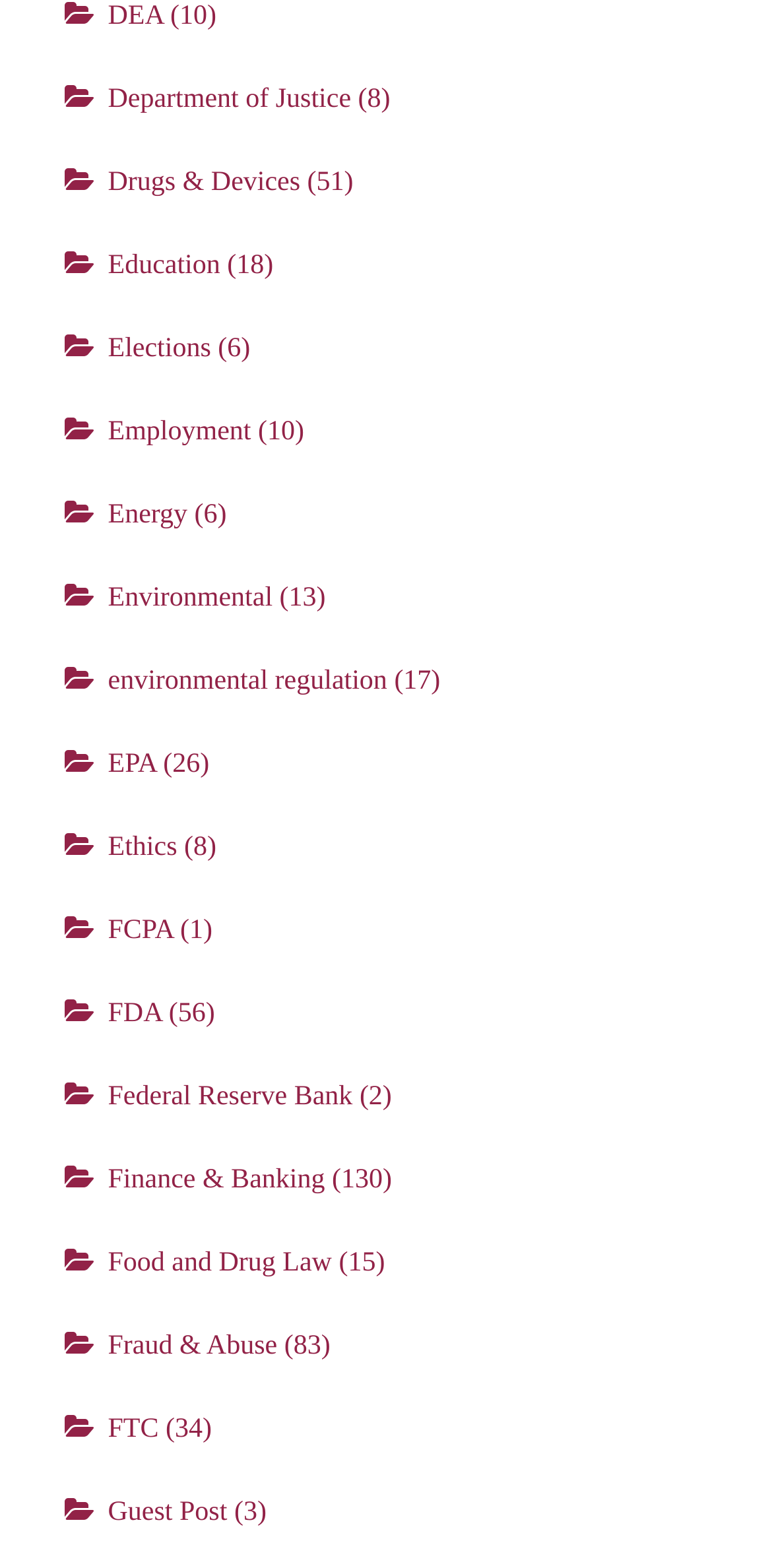Give a one-word or phrase response to the following question: What is the topic of the link at the top of the webpage?

DEA